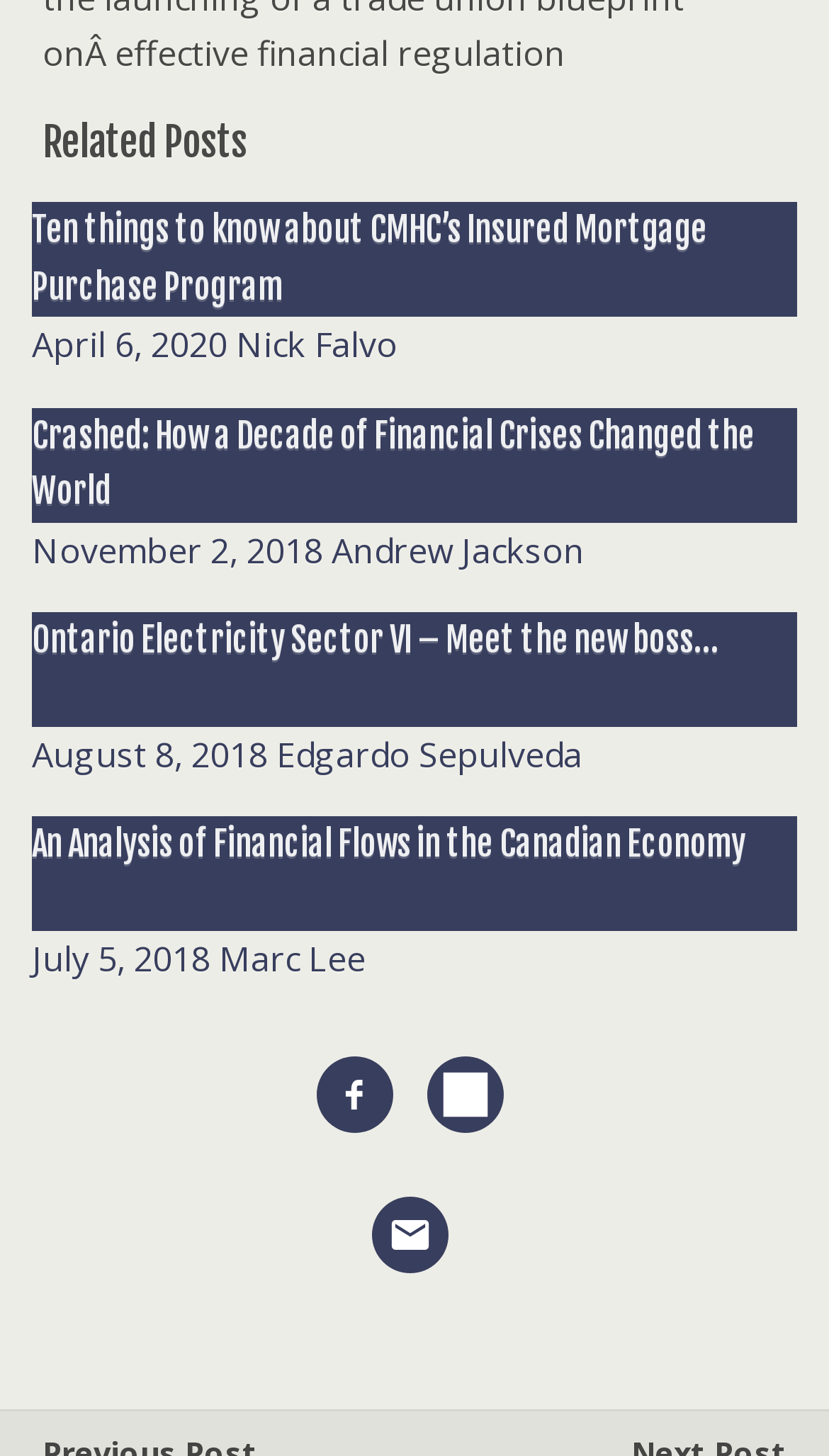Who is the author of the second related post?
Answer the question with just one word or phrase using the image.

Andrew Jackson